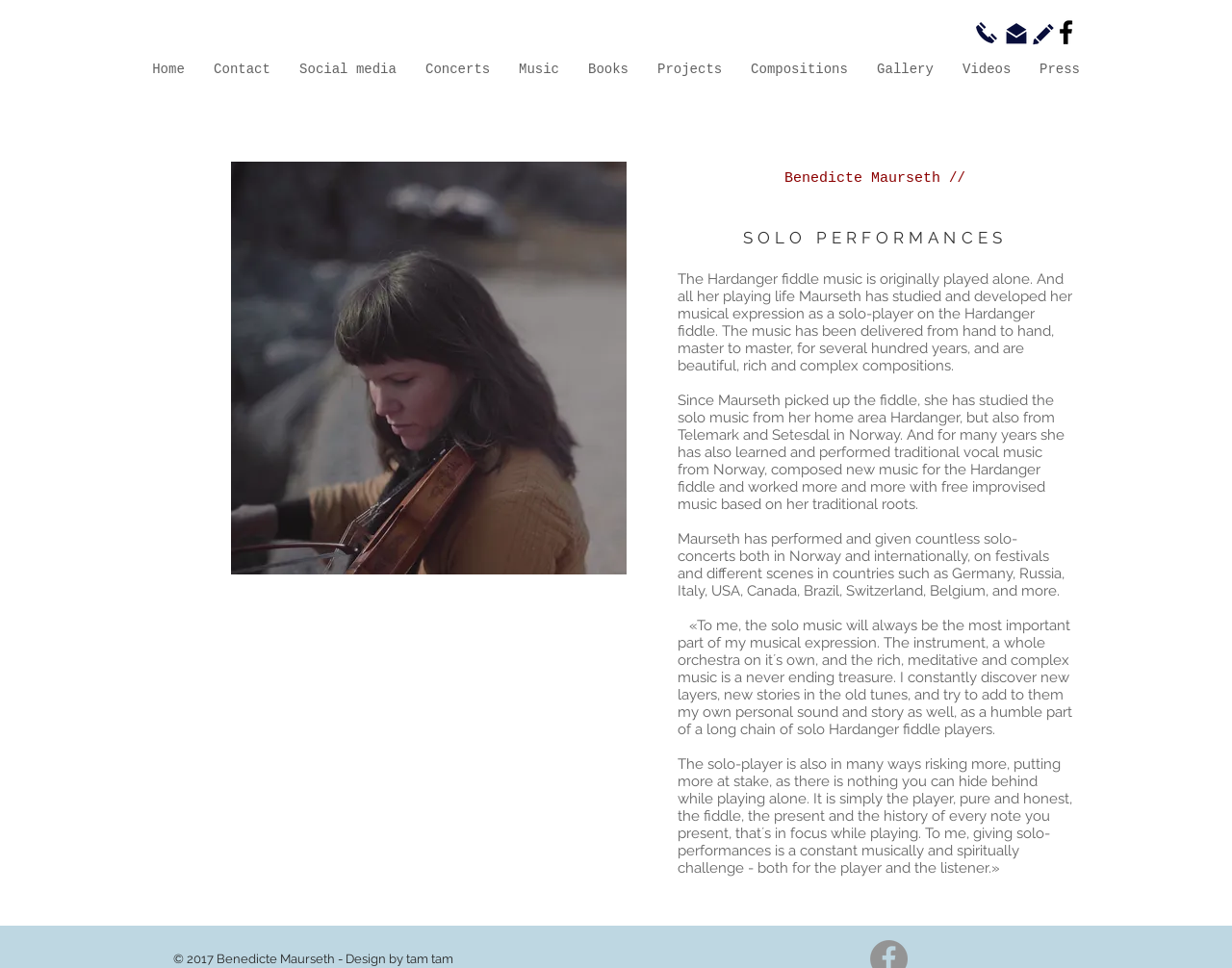Bounding box coordinates are specified in the format (top-left x, top-left y, bottom-right x, bottom-right y). All values are floating point numbers bounded between 0 and 1. Please provide the bounding box coordinate of the region this sentence describes: aria-label="Facebook"

[0.852, 0.017, 0.878, 0.05]